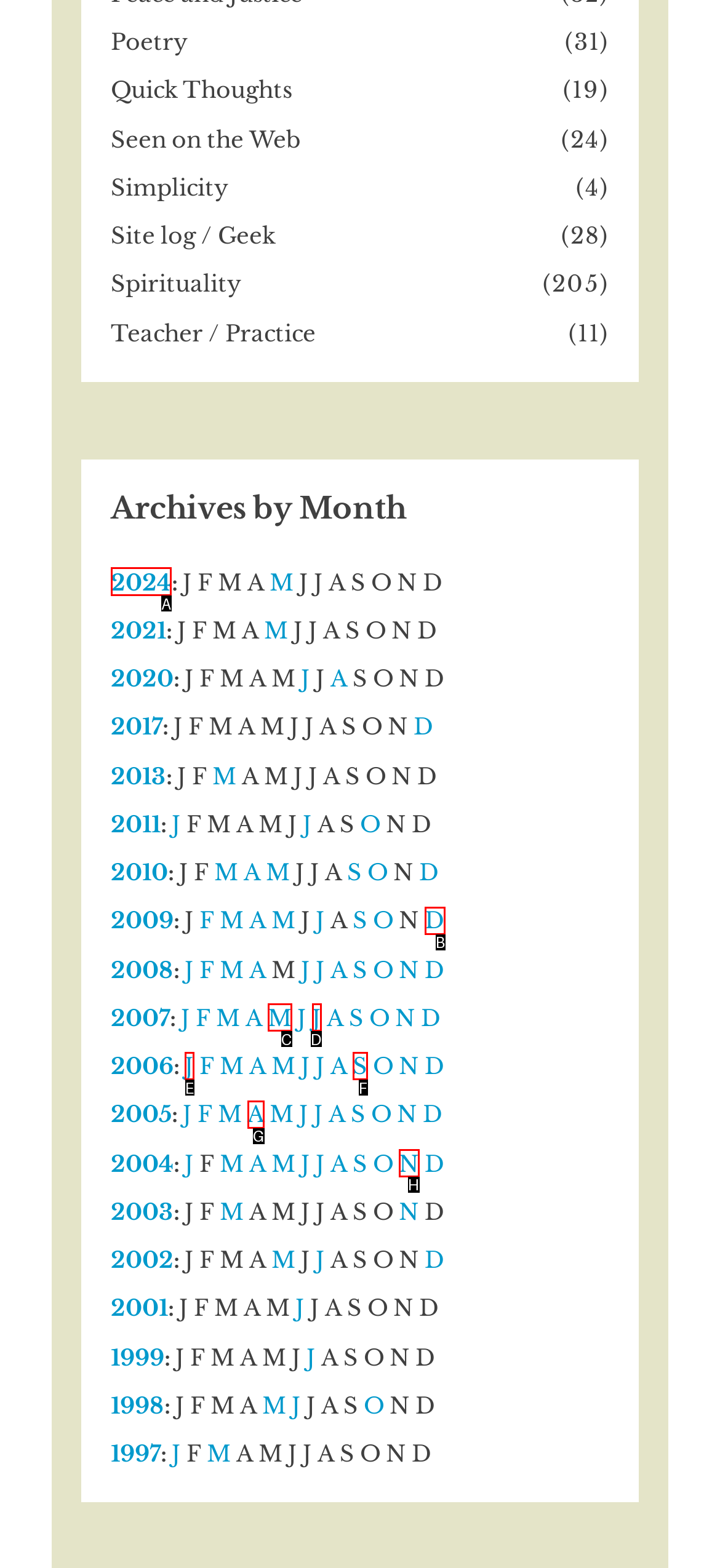What option should I click on to execute the task: View archives for 2024? Give the letter from the available choices.

A